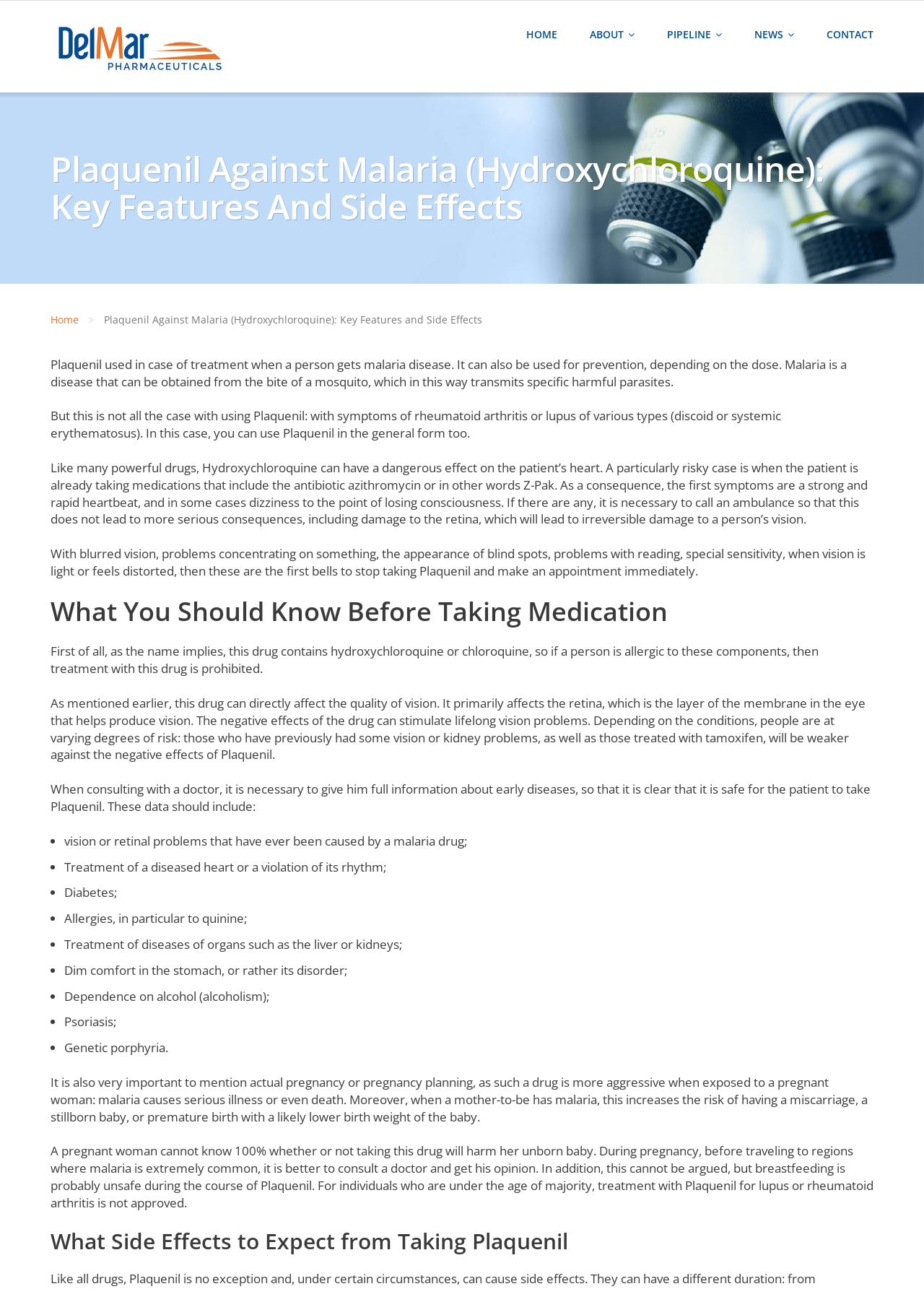Please answer the following query using a single word or phrase: 
What is Plaquenil used for?

Malaria treatment and prevention